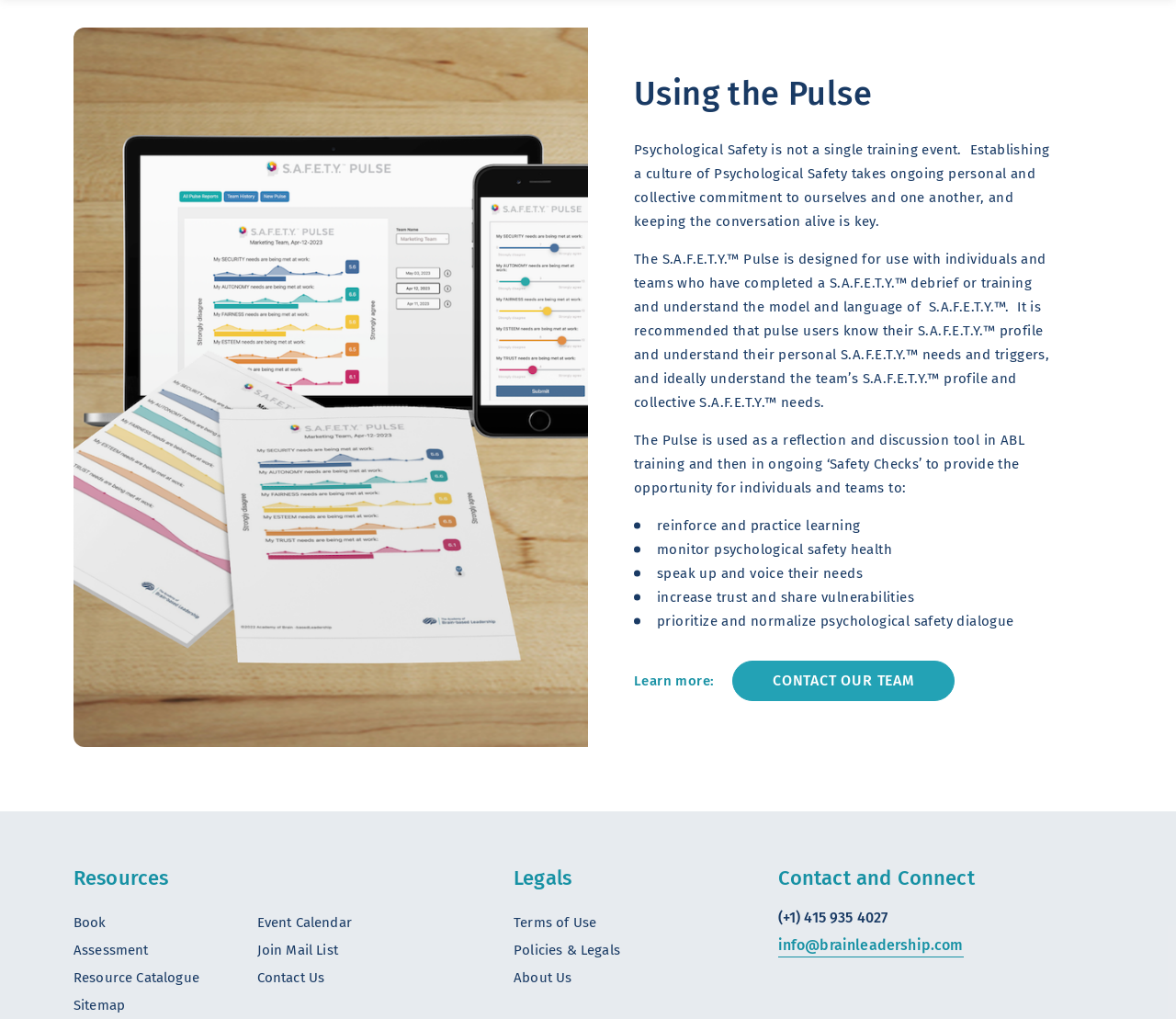Please answer the following question as detailed as possible based on the image: 
What can individuals and teams do with the S.A.F.E.T.Y. Pulse?

The S.A.F.E.T.Y. Pulse is used as a reflection and discussion tool in ABL training and then in ongoing ‘Safety Checks’ to provide the opportunity for individuals and teams to reinforce and practice learning, monitor psychological safety health, speak up and voice their needs, increase trust and share vulnerabilities, and prioritize and normalize psychological safety dialogue.